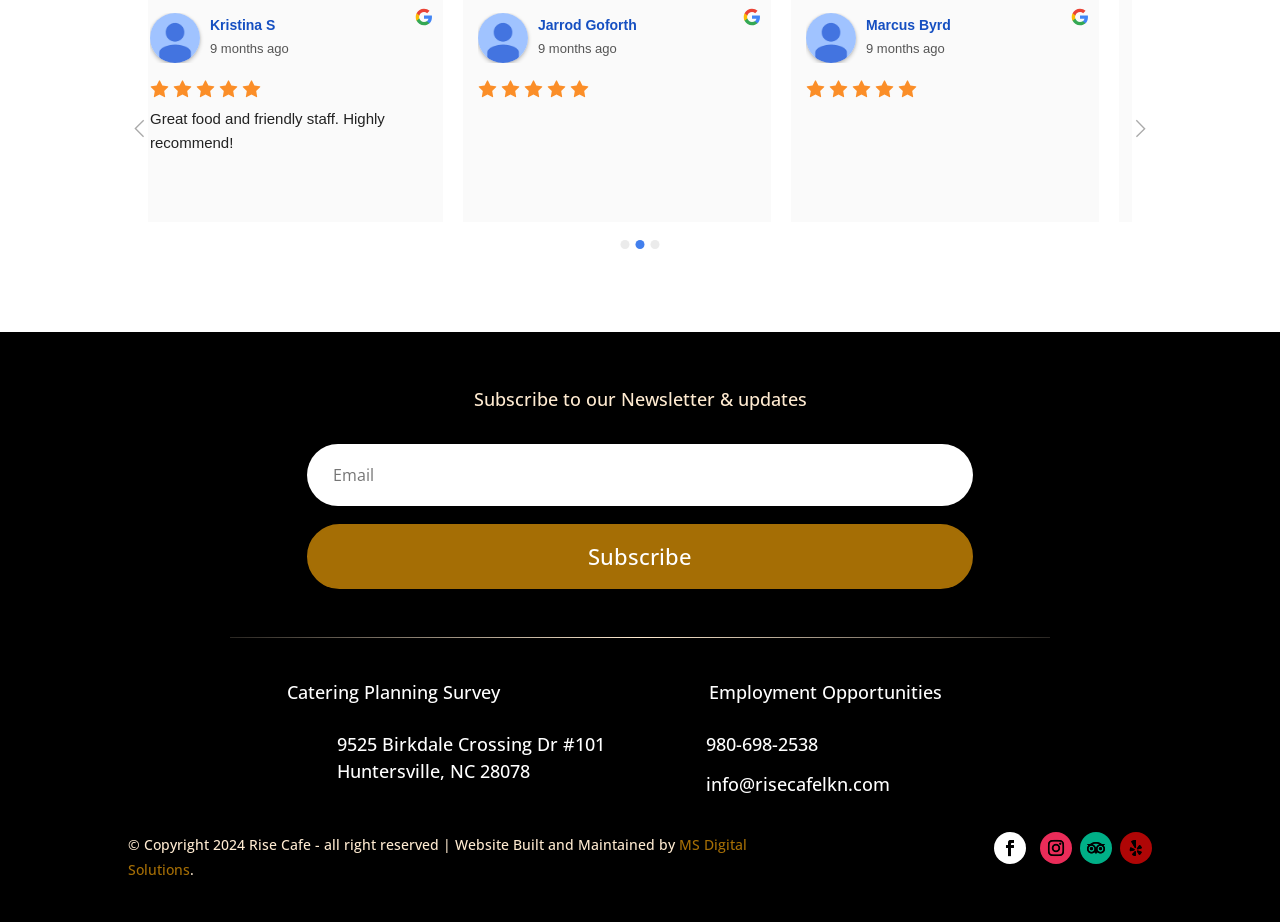Use a single word or phrase to answer this question: 
What is the location of the cafe?

Huntersville, NC